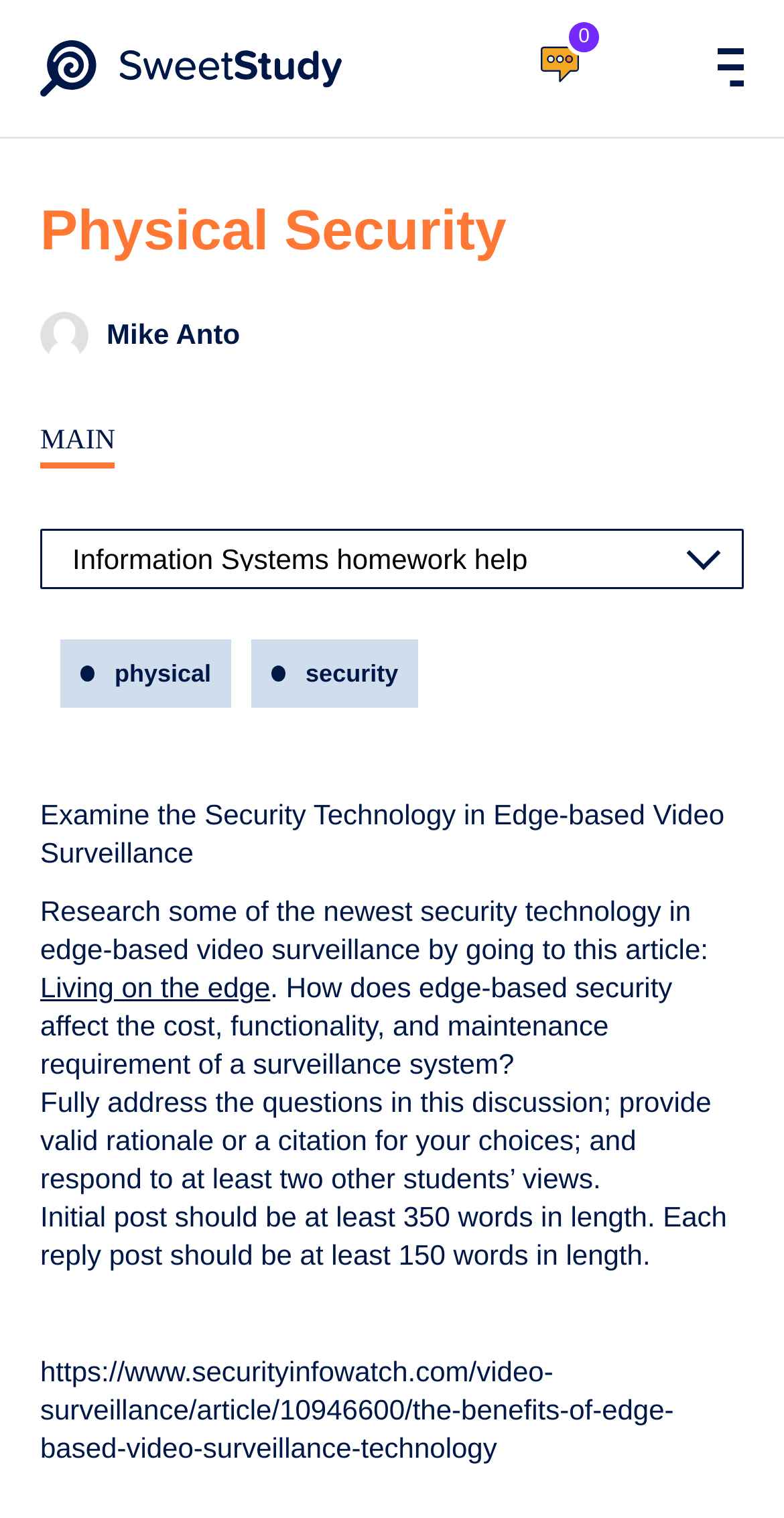Provide the bounding box coordinates for the UI element that is described as: "Living on the edge".

[0.051, 0.64, 0.345, 0.661]